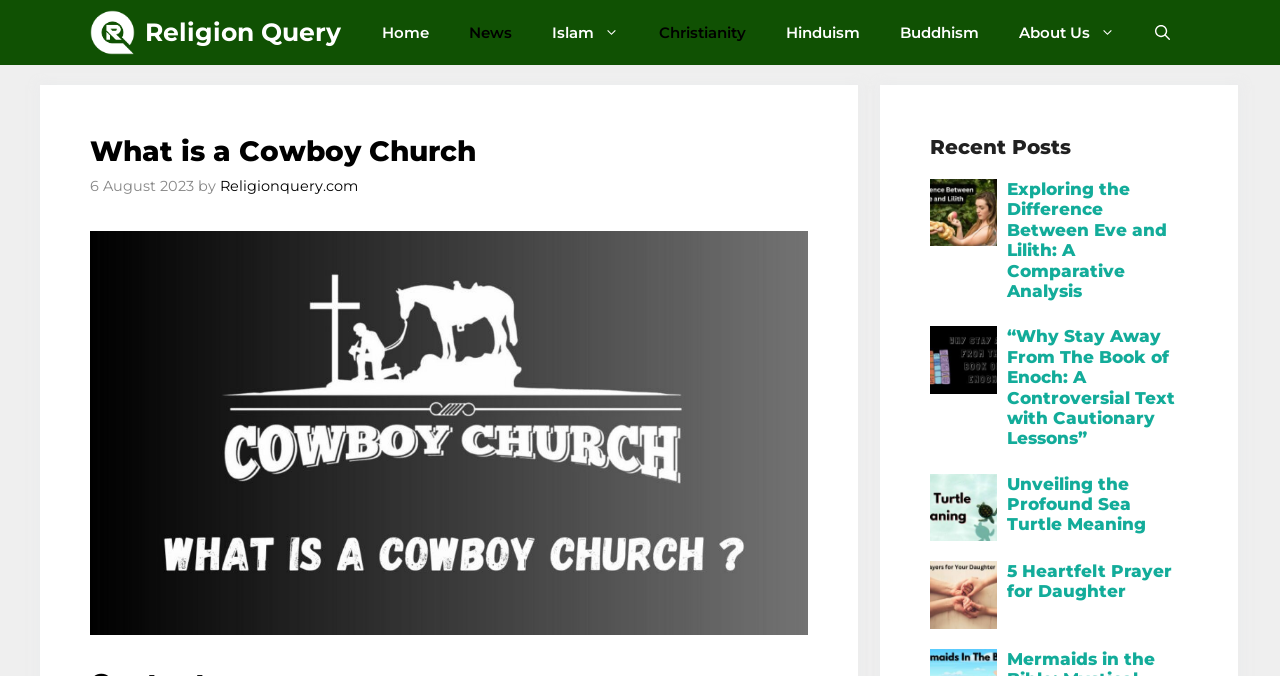Locate the bounding box coordinates of the element that needs to be clicked to carry out the instruction: "Open the search". The coordinates should be given as four float numbers ranging from 0 to 1, i.e., [left, top, right, bottom].

[0.887, 0.0, 0.93, 0.096]